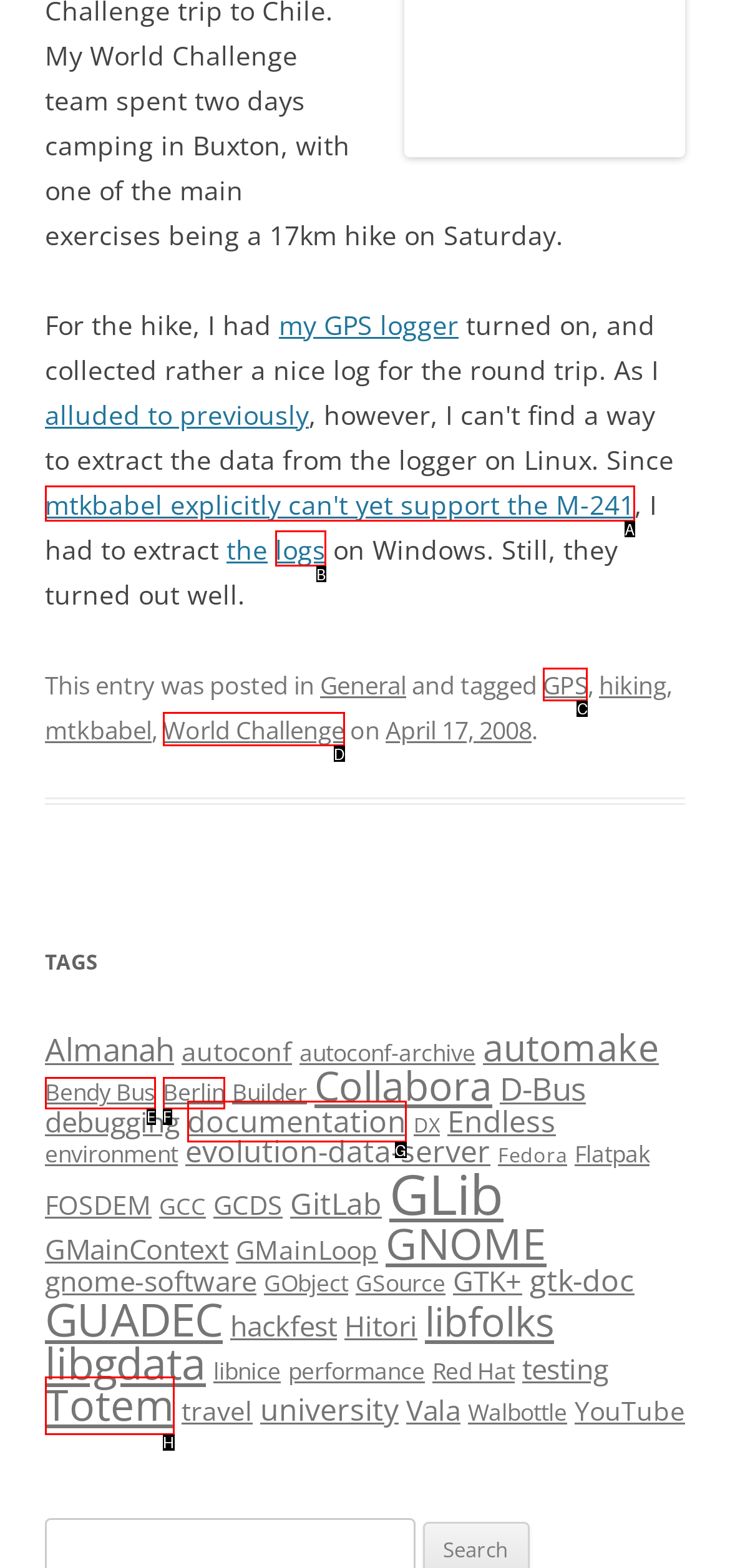Identify which lettered option to click to carry out the task: go to the page about GPS. Provide the letter as your answer.

C